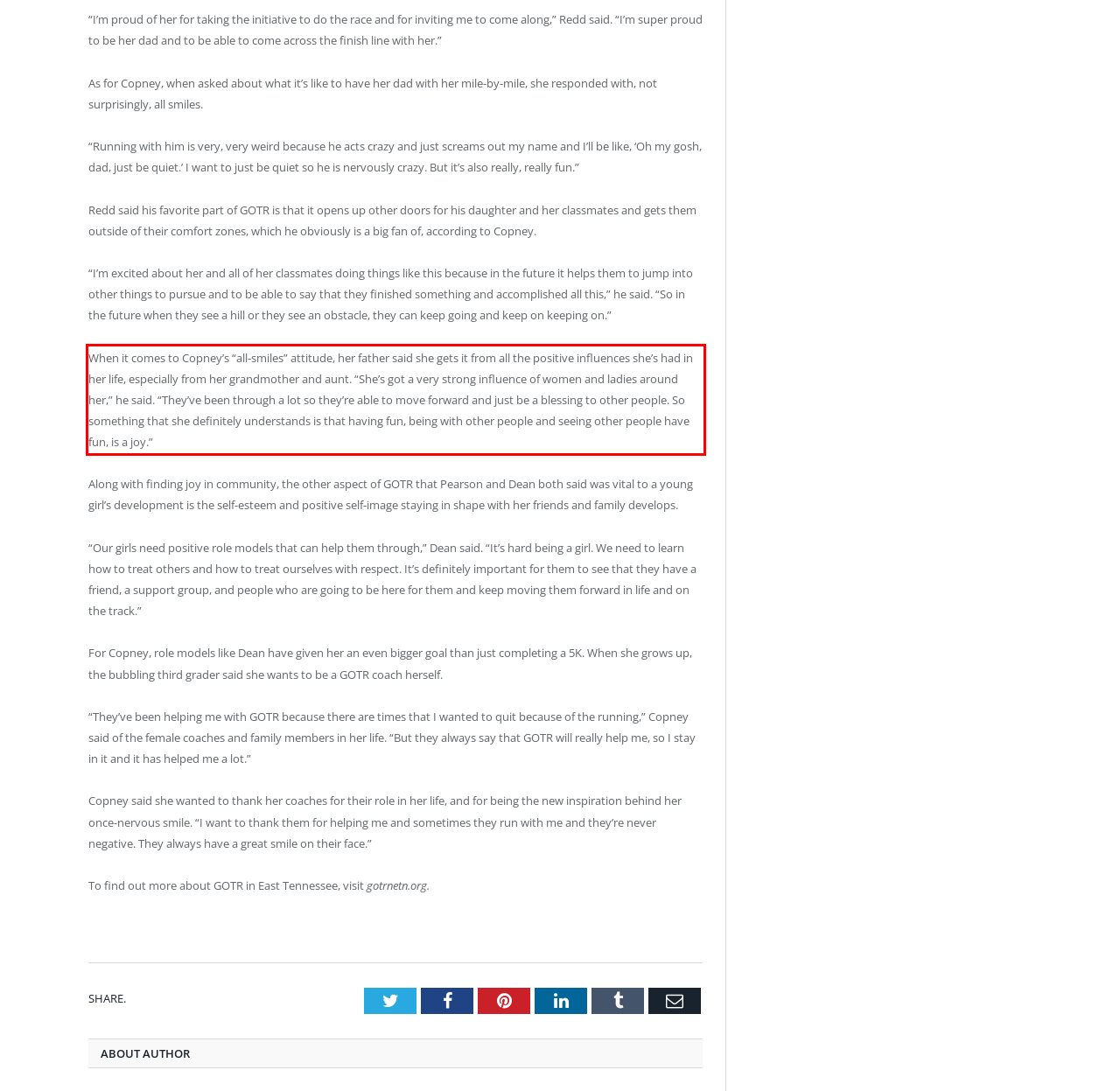The screenshot provided shows a webpage with a red bounding box. Apply OCR to the text within this red bounding box and provide the extracted content.

When it comes to Copney’s “all-smiles” attitude, her father said she gets it from all the positive influences she’s had in her life, especially from her grandmother and aunt. “She’s got a very strong influence of women and ladies around her,” he said. “They’ve been through a lot so they’re able to move forward and just be a blessing to other people. So something that she definitely understands is that having fun, being with other people and seeing other people have fun, is a joy.”